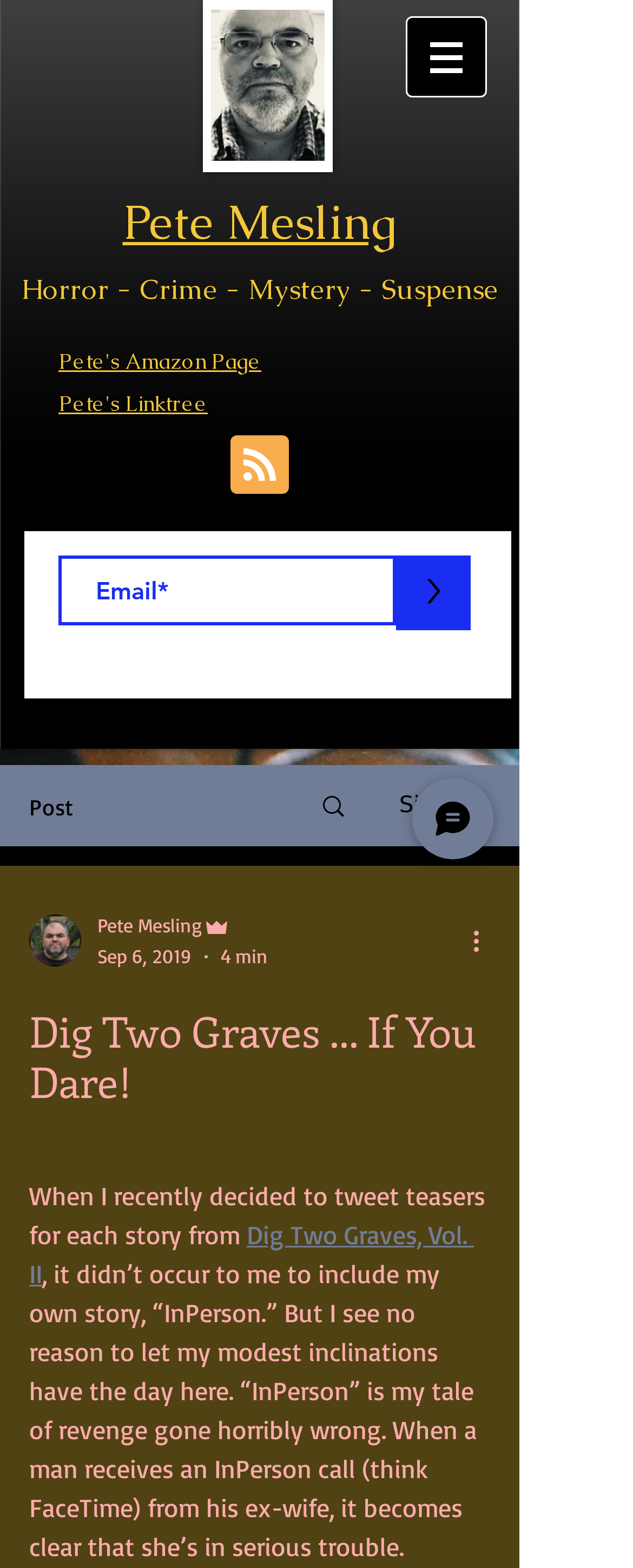How many images are there on the webpage?
Use the image to answer the question with a single word or phrase.

7